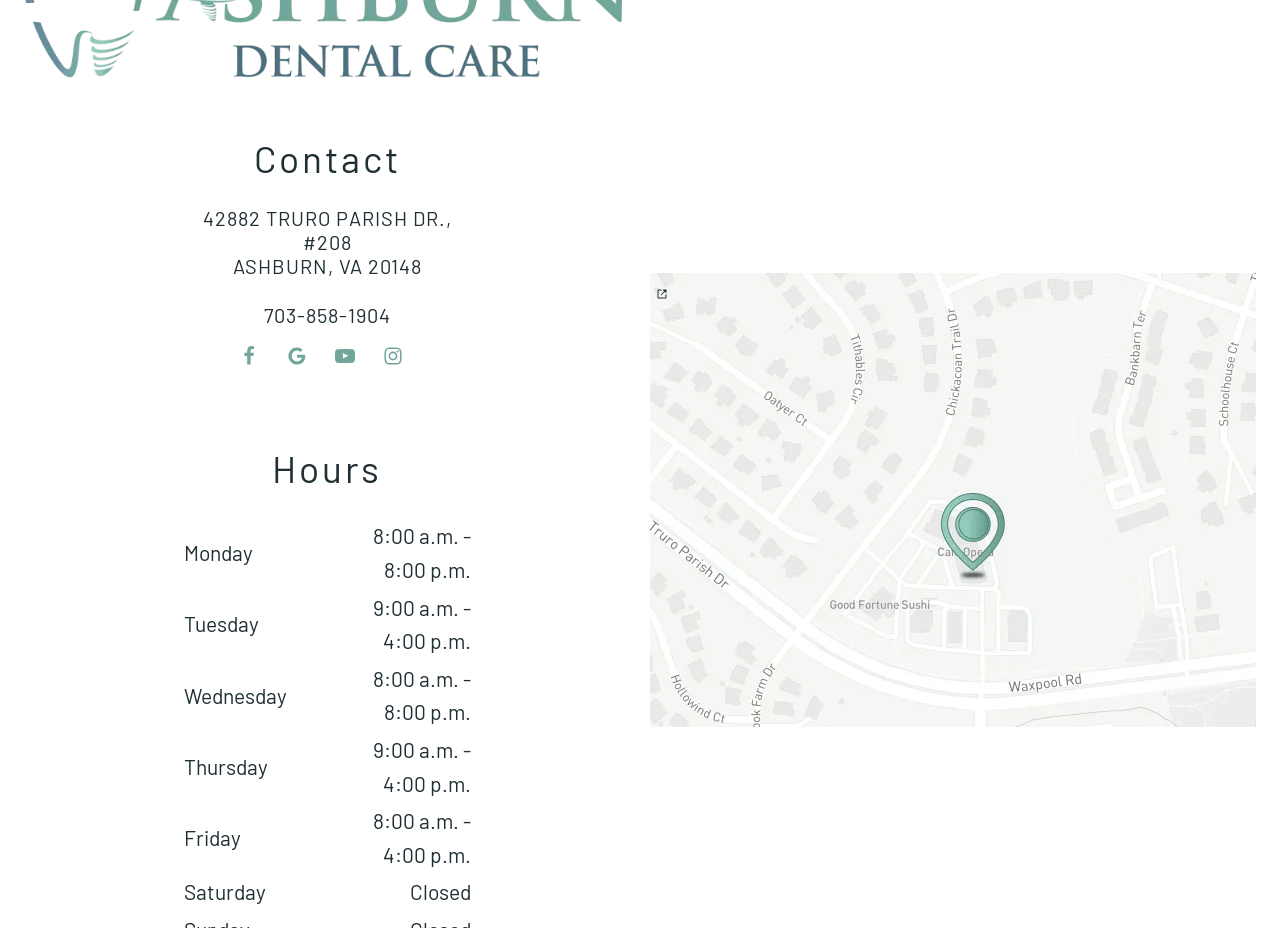What social media platforms are linked?
Using the screenshot, give a one-word or short phrase answer.

Facebook, Google, YouTube, Instagram